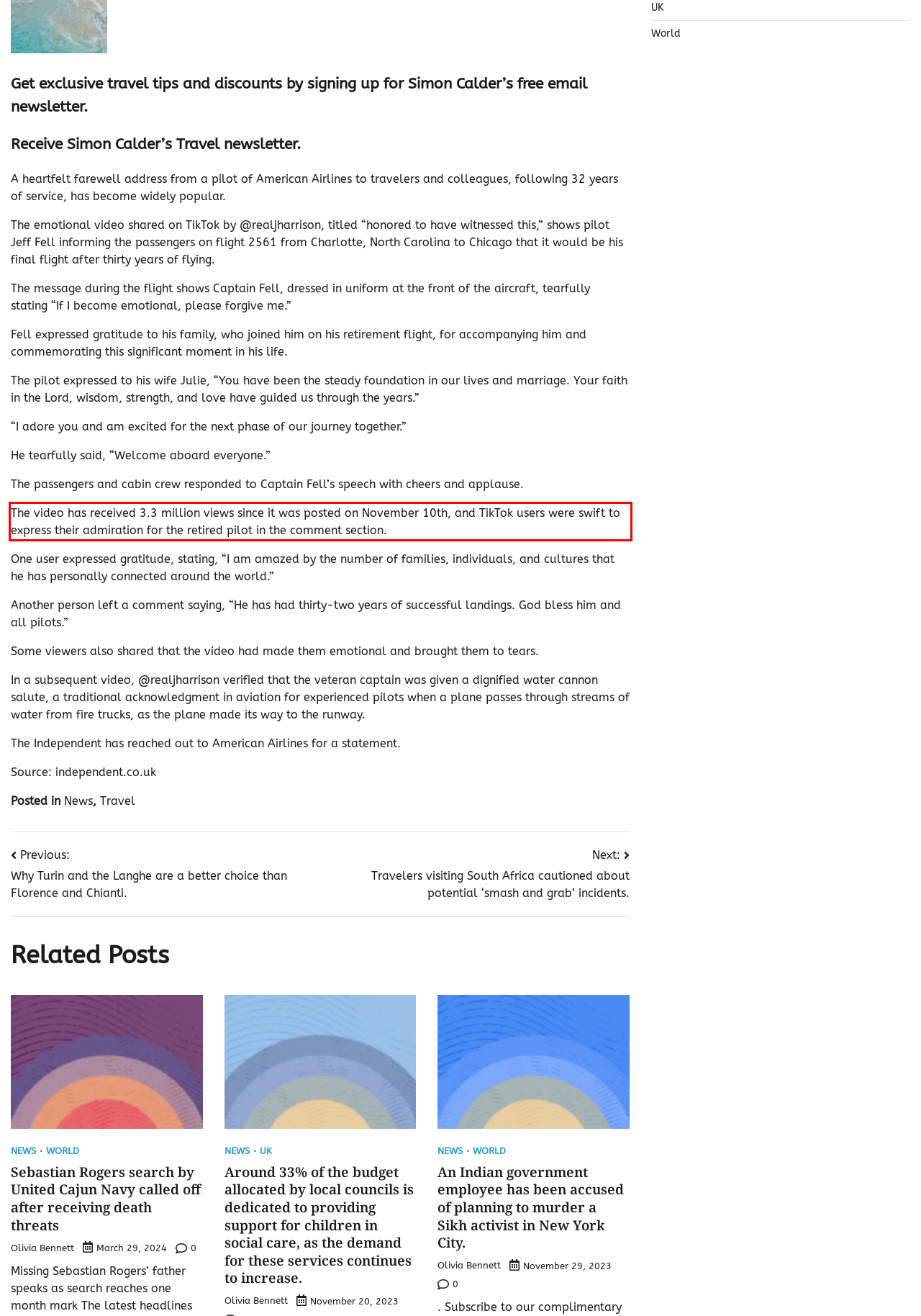Within the screenshot of the webpage, there is a red rectangle. Please recognize and generate the text content inside this red bounding box.

The video has received 3.3 million views since it was posted on November 10th, and TikTok users were swift to express their admiration for the retired pilot in the comment section.